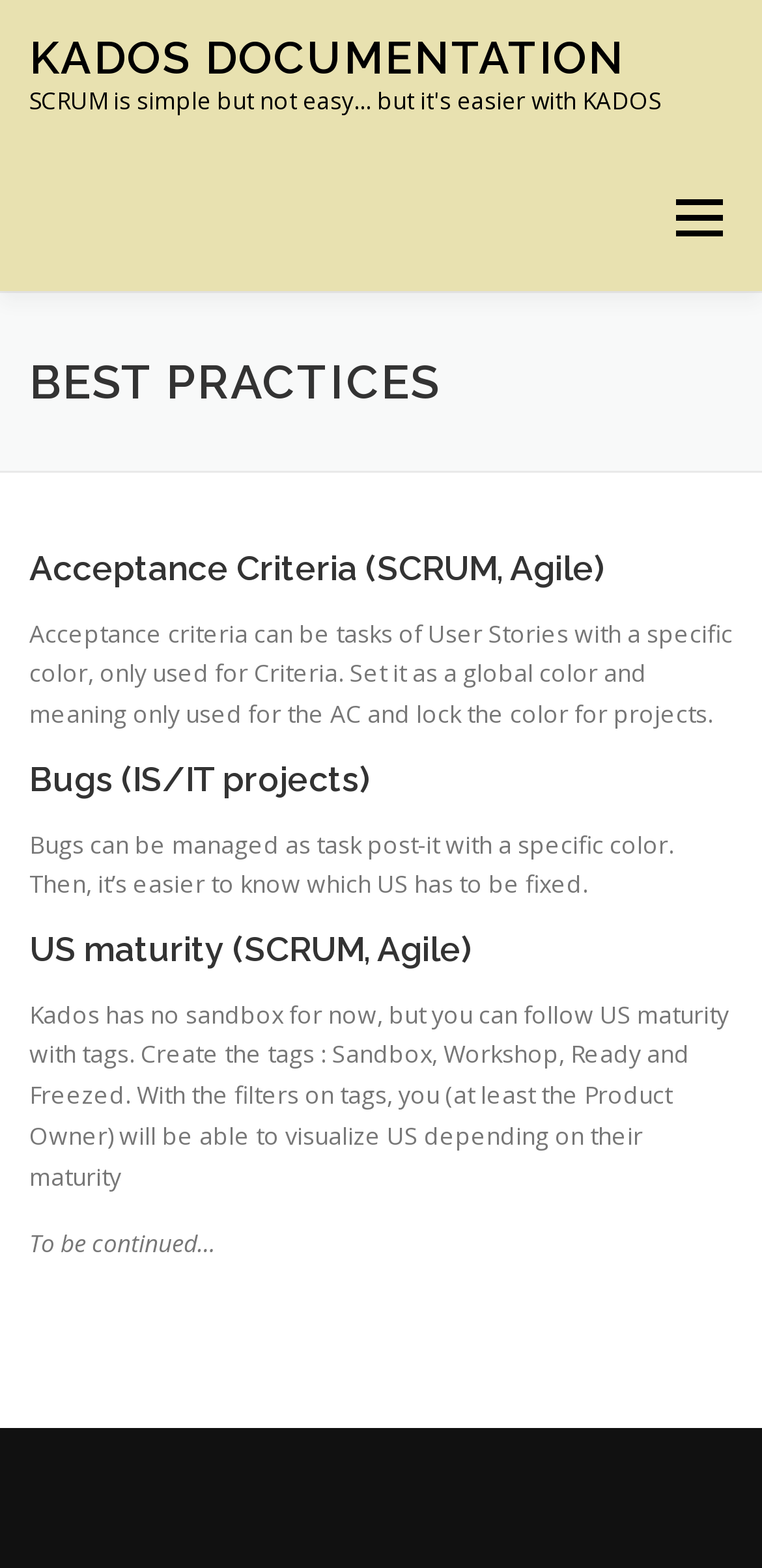Respond to the question with just a single word or phrase: 
How can bugs be managed?

As task post-it with a specific color